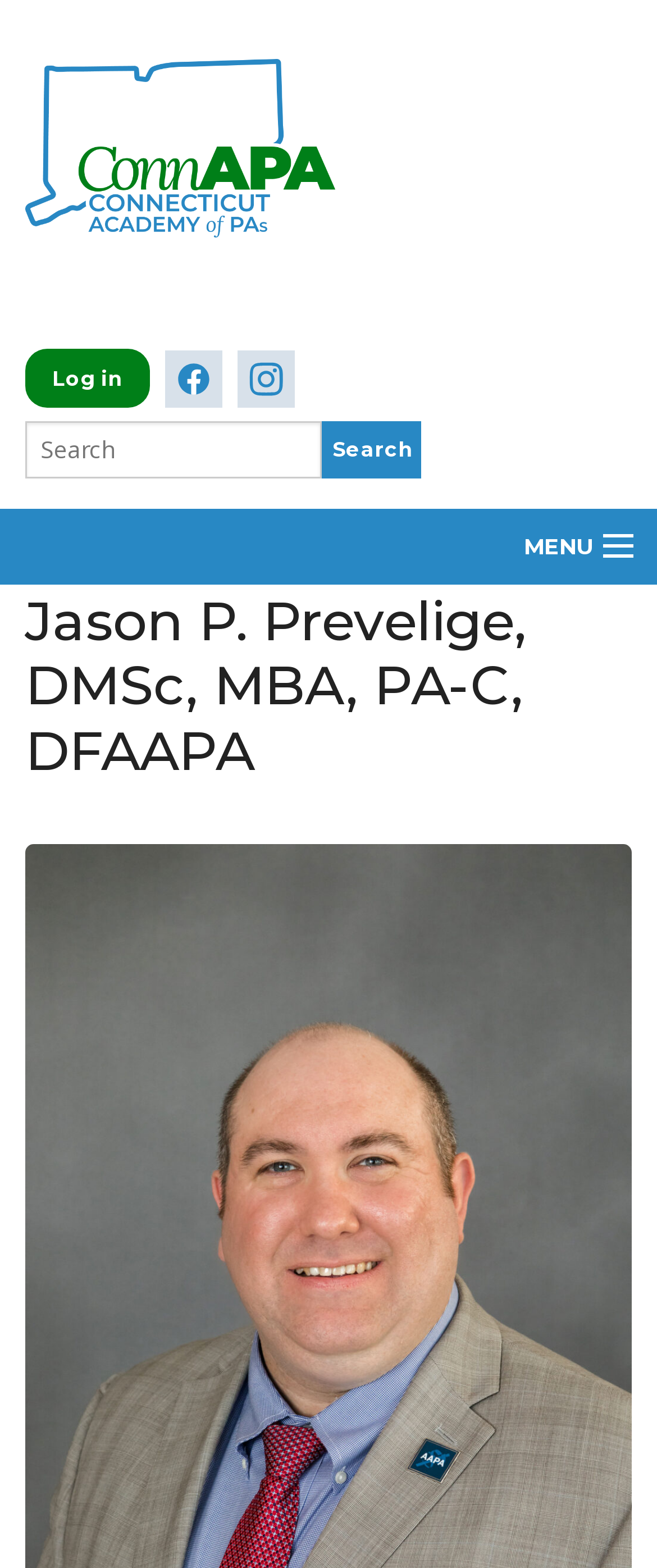Identify the bounding box coordinates of the region I need to click to complete this instruction: "Open MENU".

[0.874, 0.331, 0.962, 0.368]